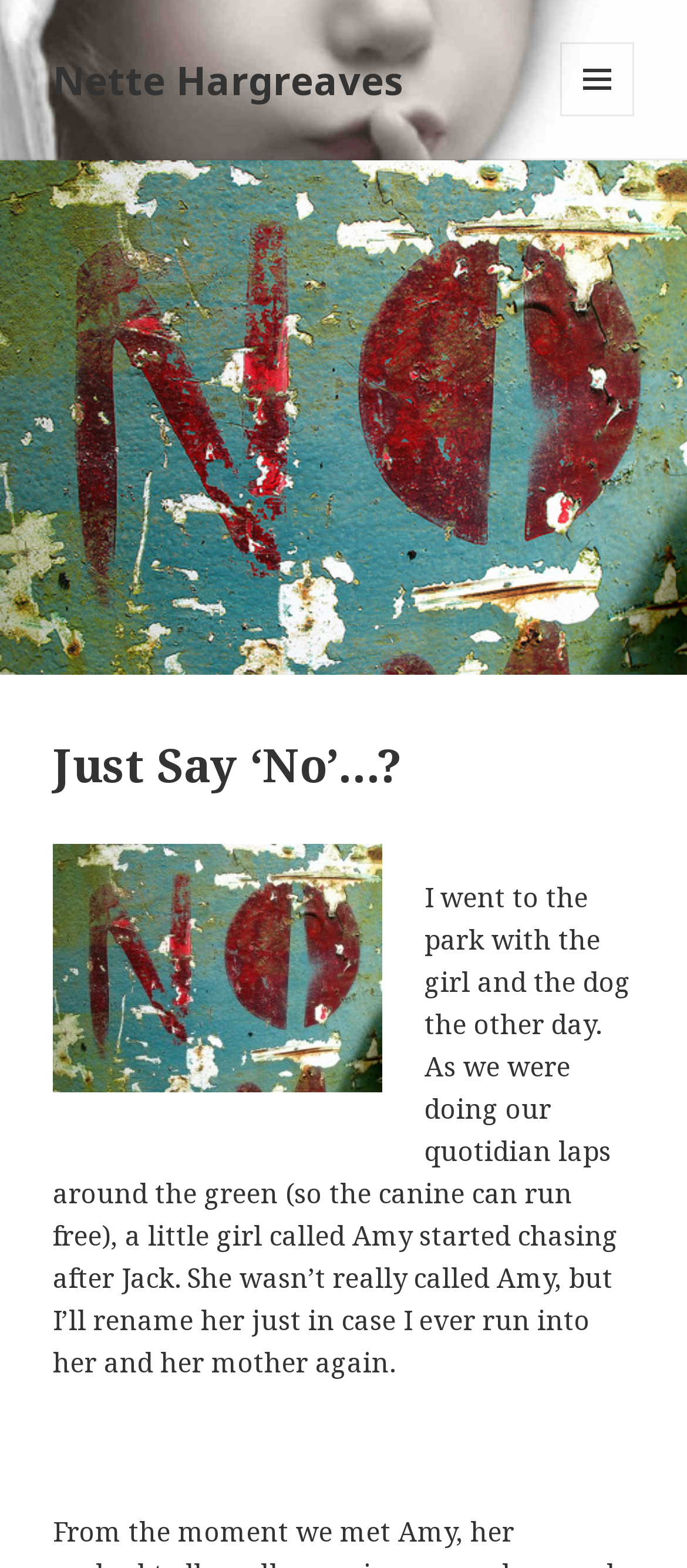Identify the coordinates of the bounding box for the element described below: "Nette Hargreaves". Return the coordinates as four float numbers between 0 and 1: [left, top, right, bottom].

[0.077, 0.034, 0.587, 0.067]